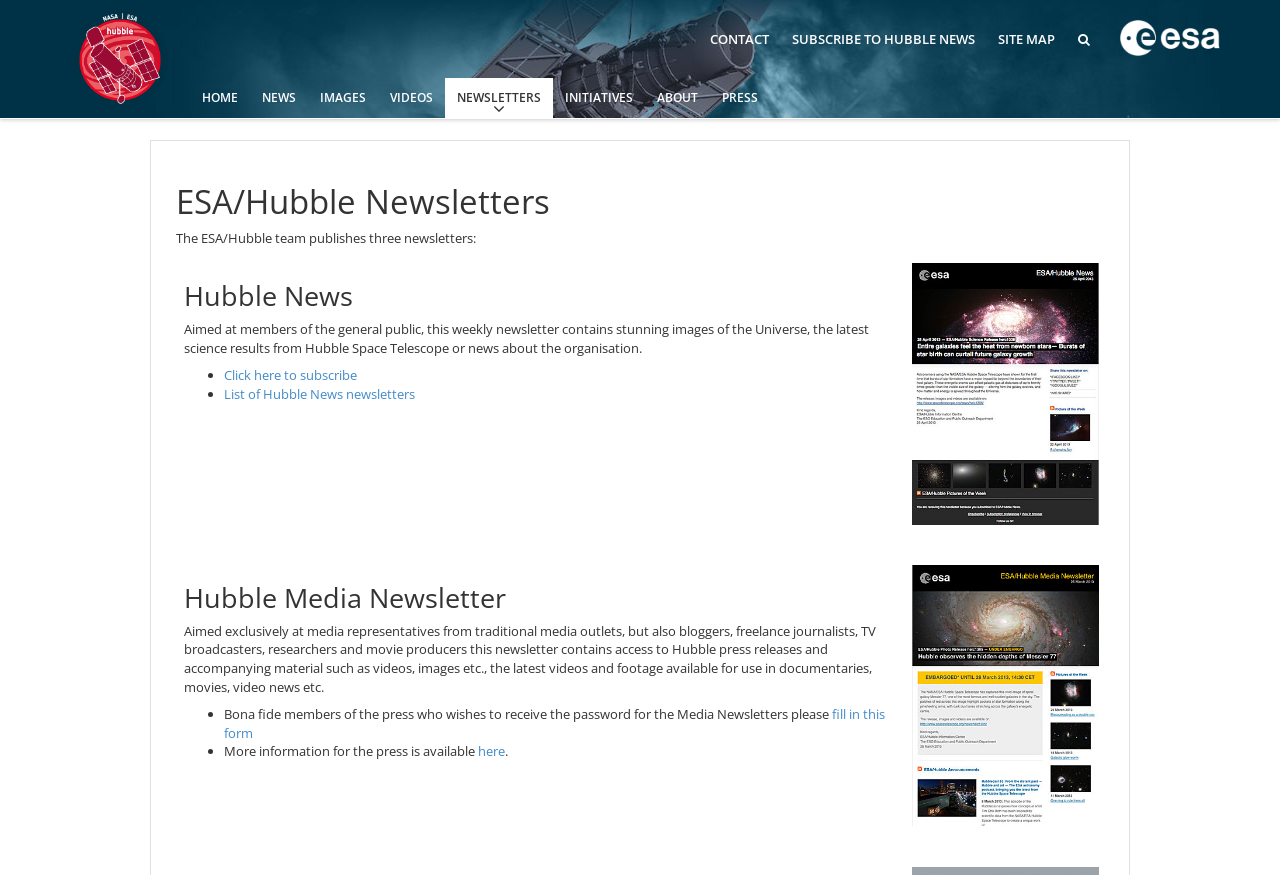Generate a comprehensive description of the contents of the webpage.

The webpage is about ESA/Hubble Newsletters. At the top left, there is an ESA/Hubble logo, which is an image. To the right of the logo, there are several links, including "CONTACT", "SUBSCRIBE TO HUBBLE NEWS", "SITE MAP", and an ESA logo, which is also an image. 

Below the top links, there is a navigation menu with links to "HOME", "NEWS", "IMAGES", "VIDEOS", "NEWSLETTERS", "INITIATIVES", "ABOUT", and "PRESS". 

The main content of the page is divided into three sections. The first section has a heading "ESA/Hubble Newsletters" and a brief introduction to the three newsletters published by the ESA/Hubble team. 

The second section is a table with two columns. The left column describes the "Hubble News" newsletter, which is aimed at the general public and contains stunning images of the universe, the latest science results, and news about the organization. There is a link to subscribe to the newsletter and a list of past newsletters. The right column of the table contains an image. 

The third section is another table with two columns. The left column describes the "Hubble Media Newsletter", which is aimed exclusively at media representatives and contains access to Hubble press releases, videos, and images. There is a link to fill in a form to receive the password for the media newsletter and a link to more information for the press. The right column of the table contains an image.